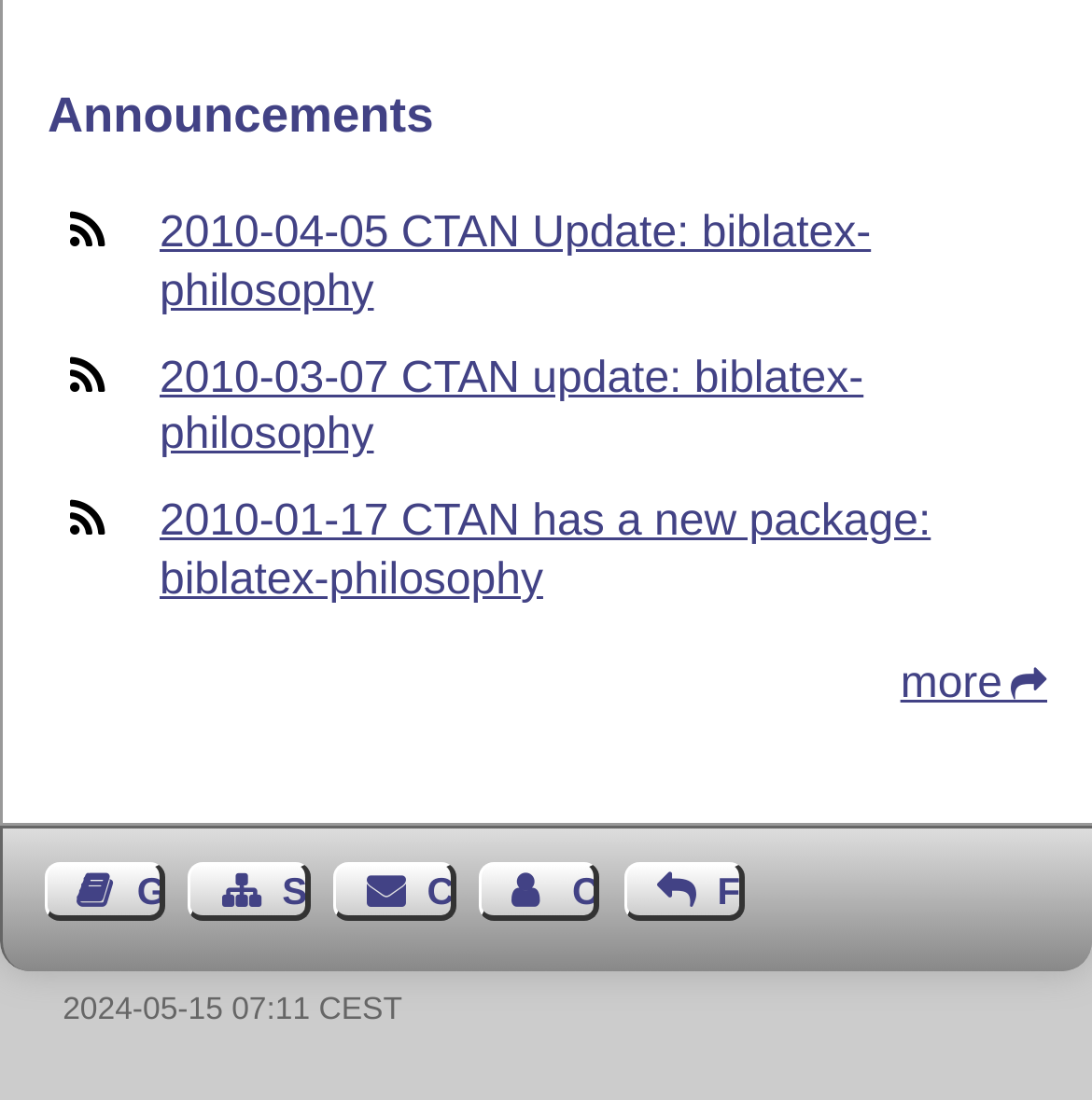Please respond to the question with a concise word or phrase:
What is the purpose of the 'more' link?

To show more announcements